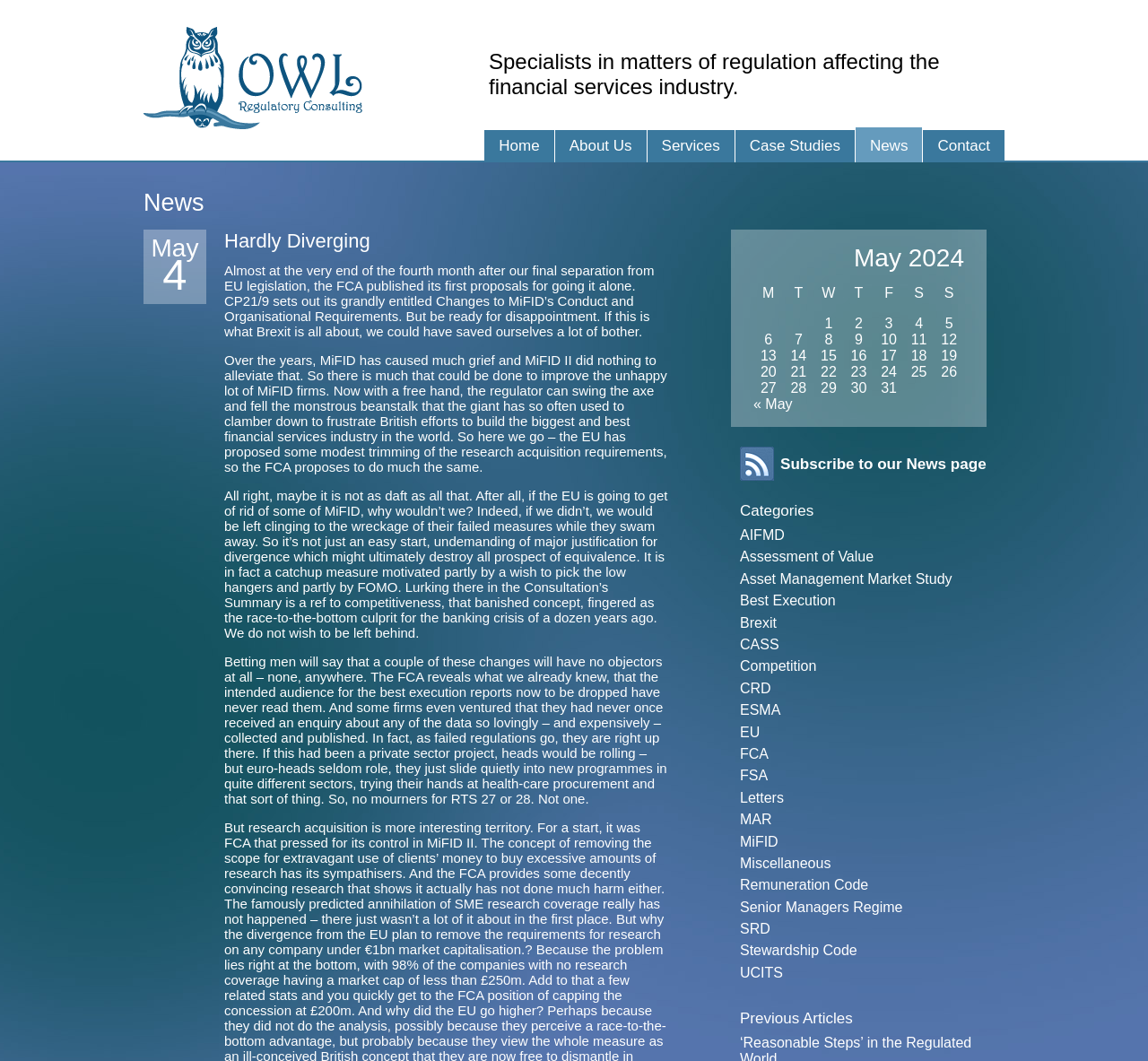Determine the bounding box coordinates of the region I should click to achieve the following instruction: "View the Categories". Ensure the bounding box coordinates are four float numbers between 0 and 1, i.e., [left, top, right, bottom].

[0.645, 0.473, 0.875, 0.49]